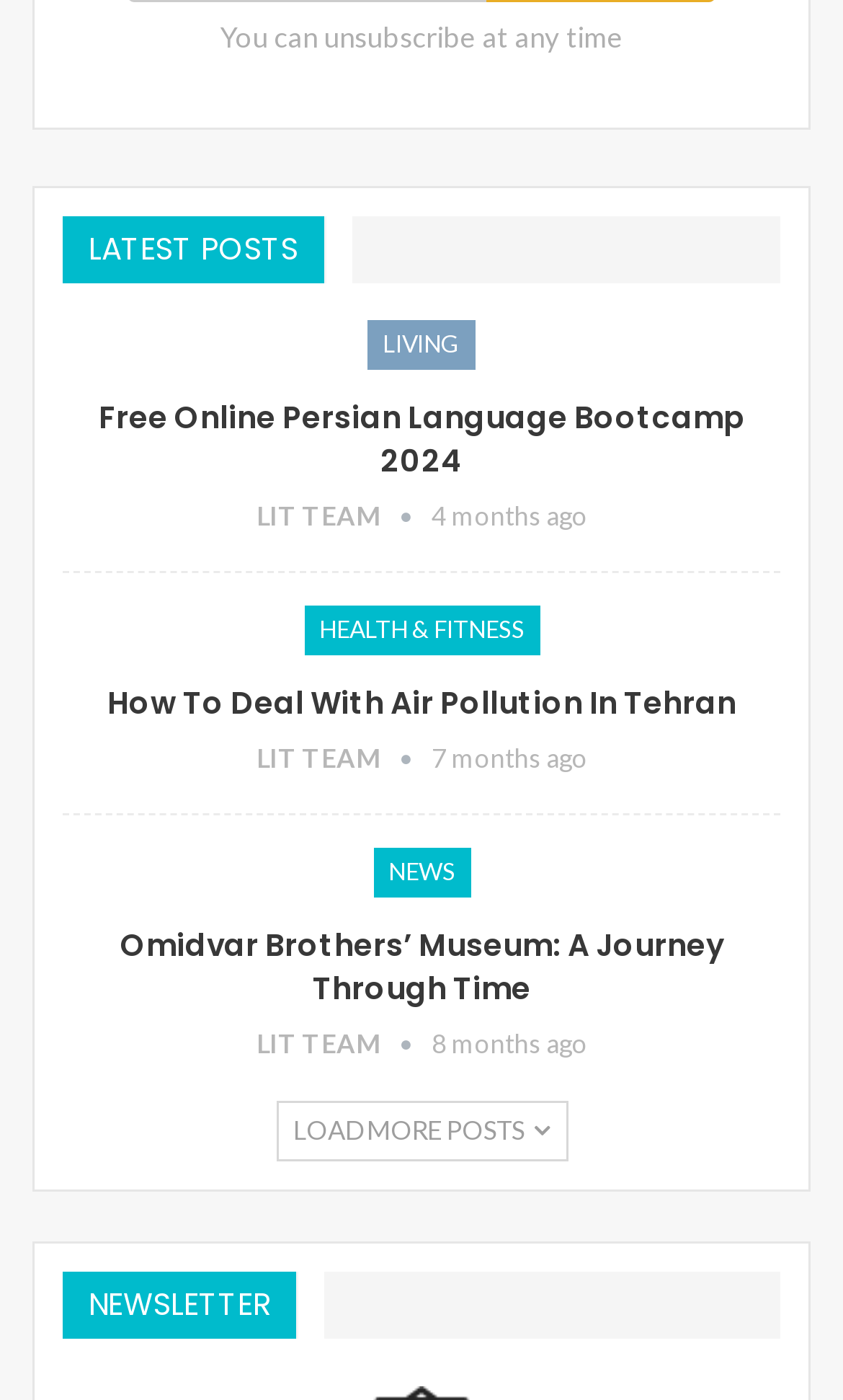Locate the bounding box for the described UI element: "21:21". Ensure the coordinates are four float numbers between 0 and 1, formatted as [left, top, right, bottom].

None